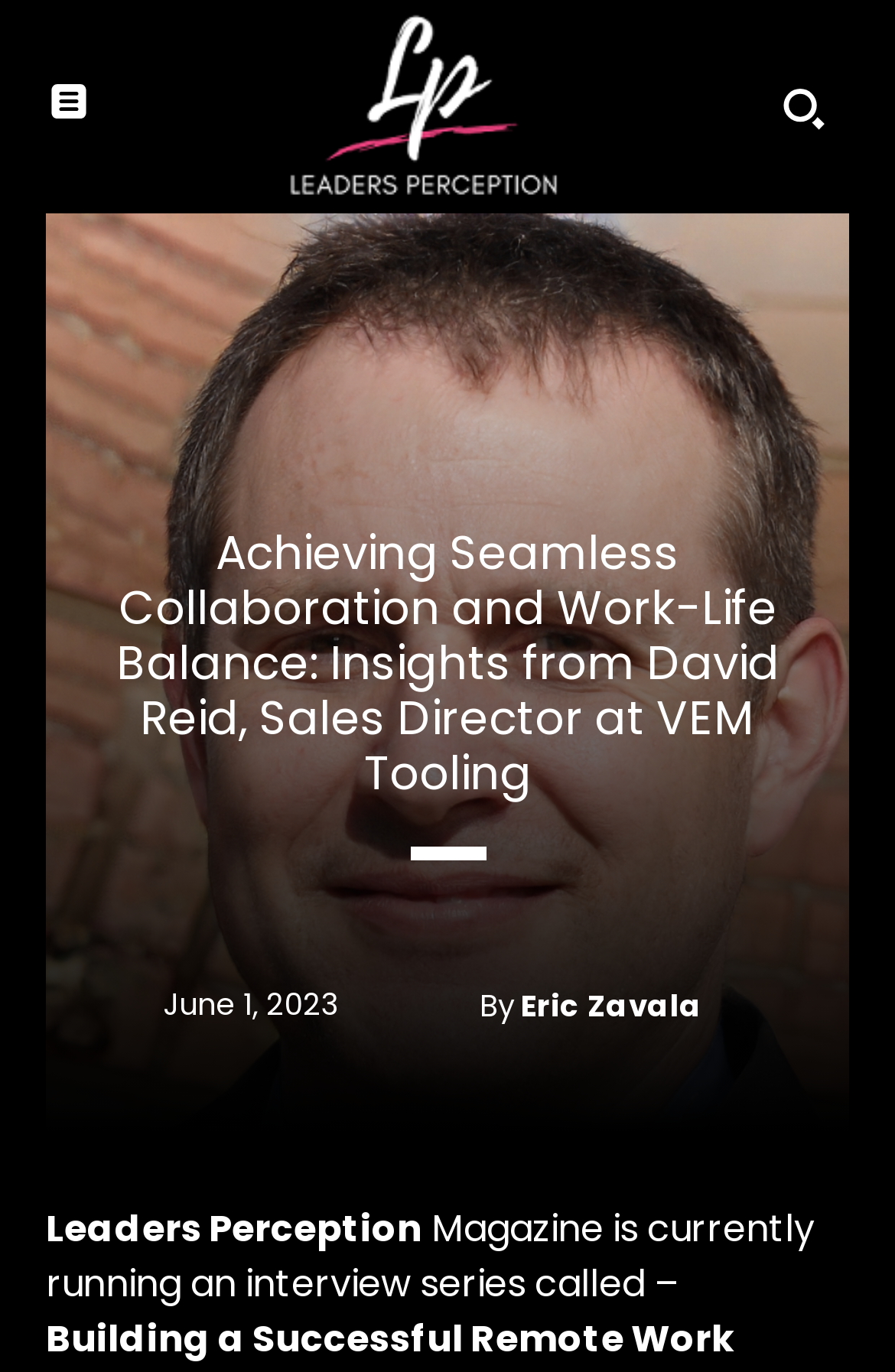Determine the main headline from the webpage and extract its text.

Achieving Seamless Collaboration and Work-Life Balance: Insights from David Reid, Sales Director at VEM Tooling